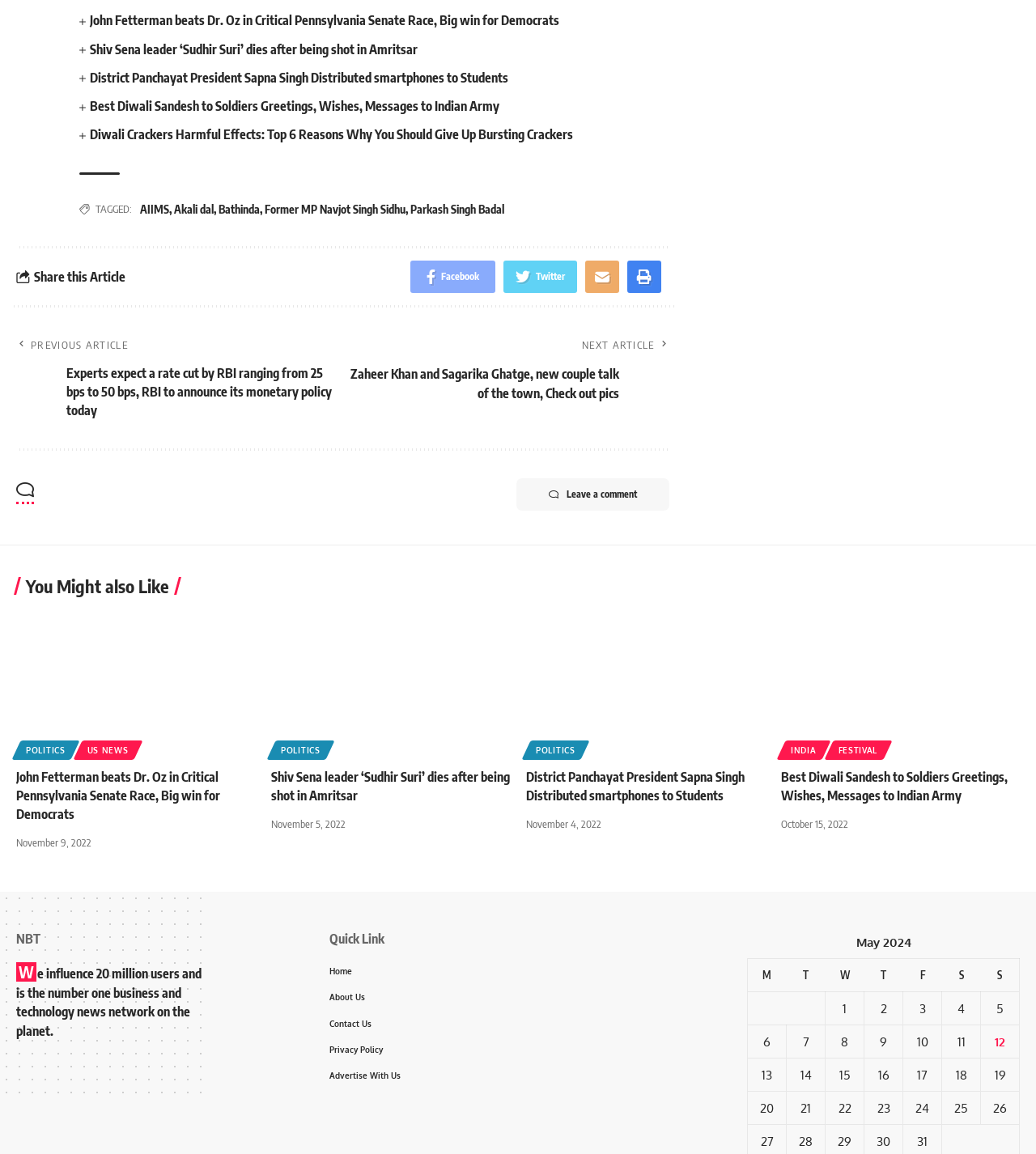Determine the bounding box coordinates for the area you should click to complete the following instruction: "Click on the 'John Fetterman beats Dr. Oz in Critical Pennsylvania Senate Race, Big win for Democrats' link".

[0.087, 0.011, 0.54, 0.025]